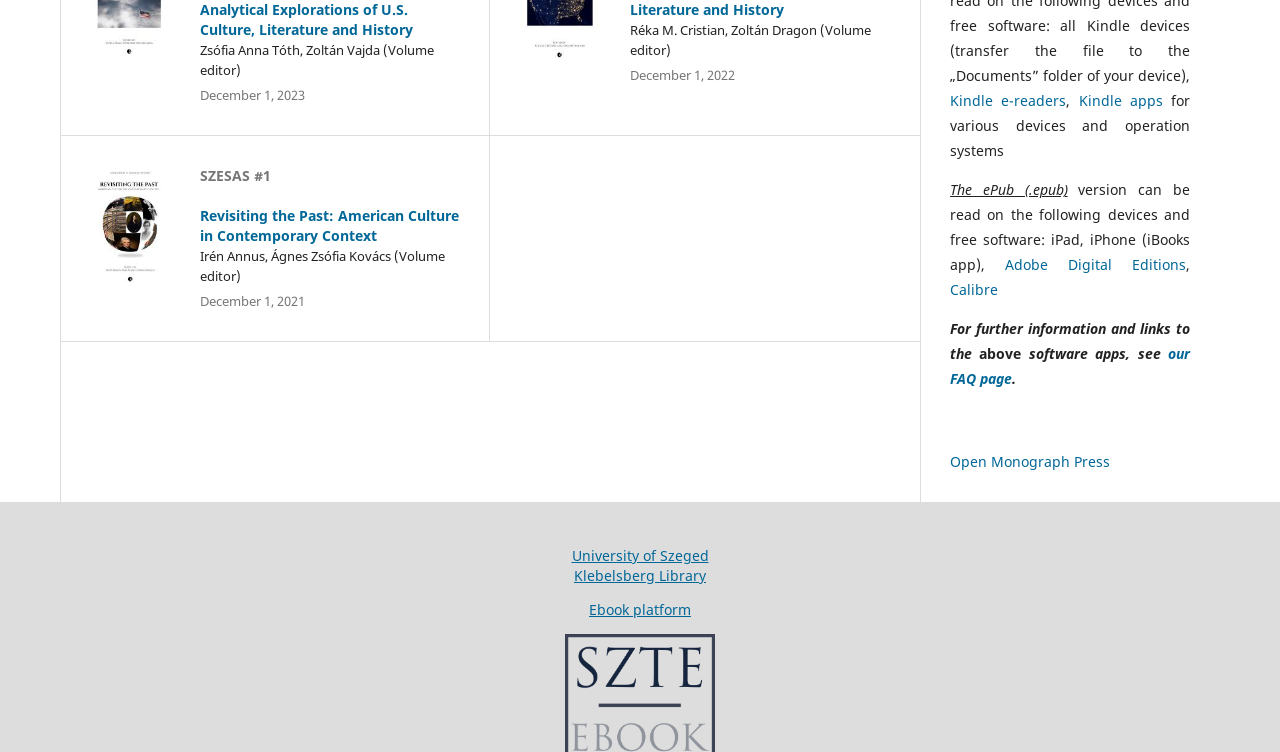Determine the bounding box coordinates for the UI element described. Format the coordinates as (top-left x, top-left y, bottom-right x, bottom-right y) and ensure all values are between 0 and 1. Element description: Adobe Digital Editions

[0.785, 0.339, 0.927, 0.365]